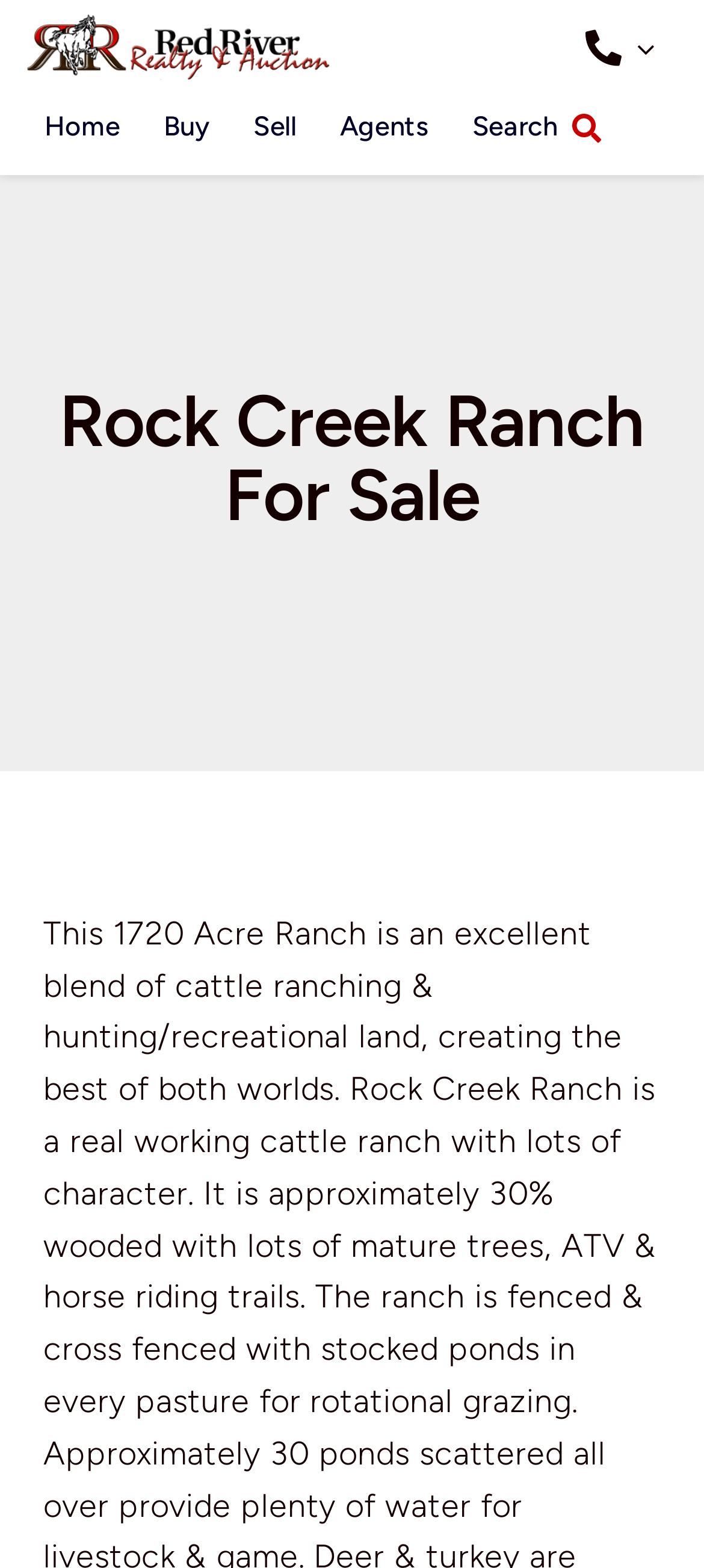What is the company name of the realty and auction?
Based on the screenshot, give a detailed explanation to answer the question.

The company name of the realty and auction can be found in the link element 'Red River Realty & Auction' which is located at the top-left corner of the webpage, indicating that the webpage is related to this company.